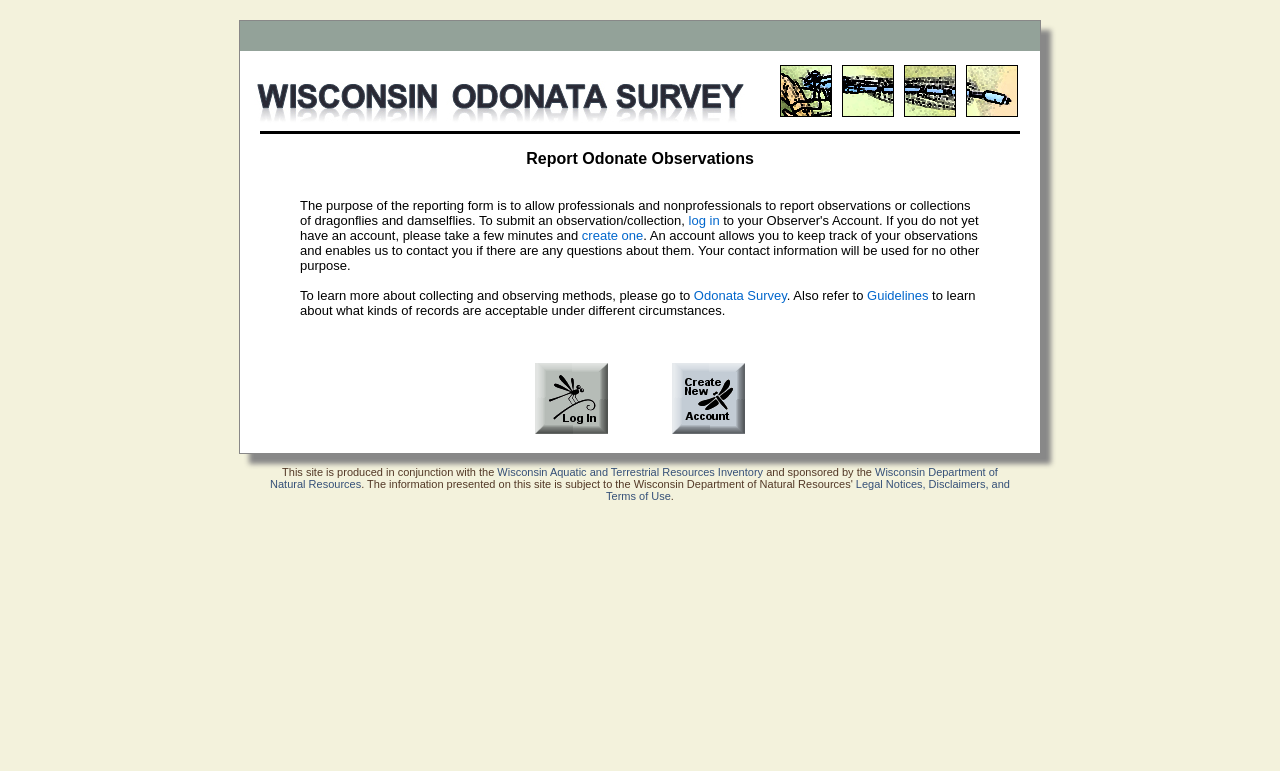For the following element description, predict the bounding box coordinates in the format (top-left x, top-left y, bottom-right x, bottom-right y). All values should be floating point numbers between 0 and 1. Description: Guidelines

[0.677, 0.374, 0.725, 0.393]